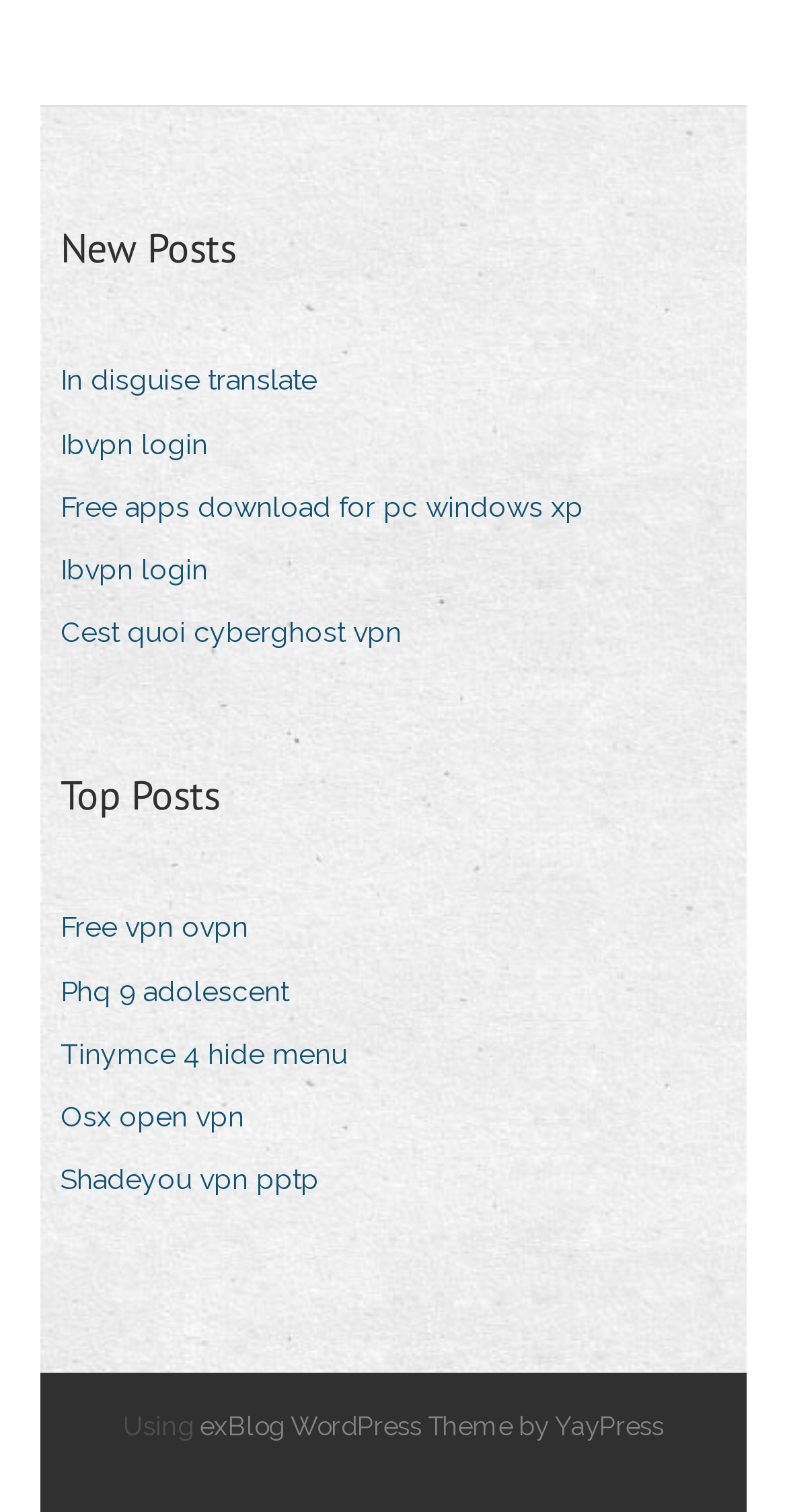Specify the bounding box coordinates of the area to click in order to execute this command: 'Provide feedback'. The coordinates should consist of four float numbers ranging from 0 to 1, and should be formatted as [left, top, right, bottom].

None